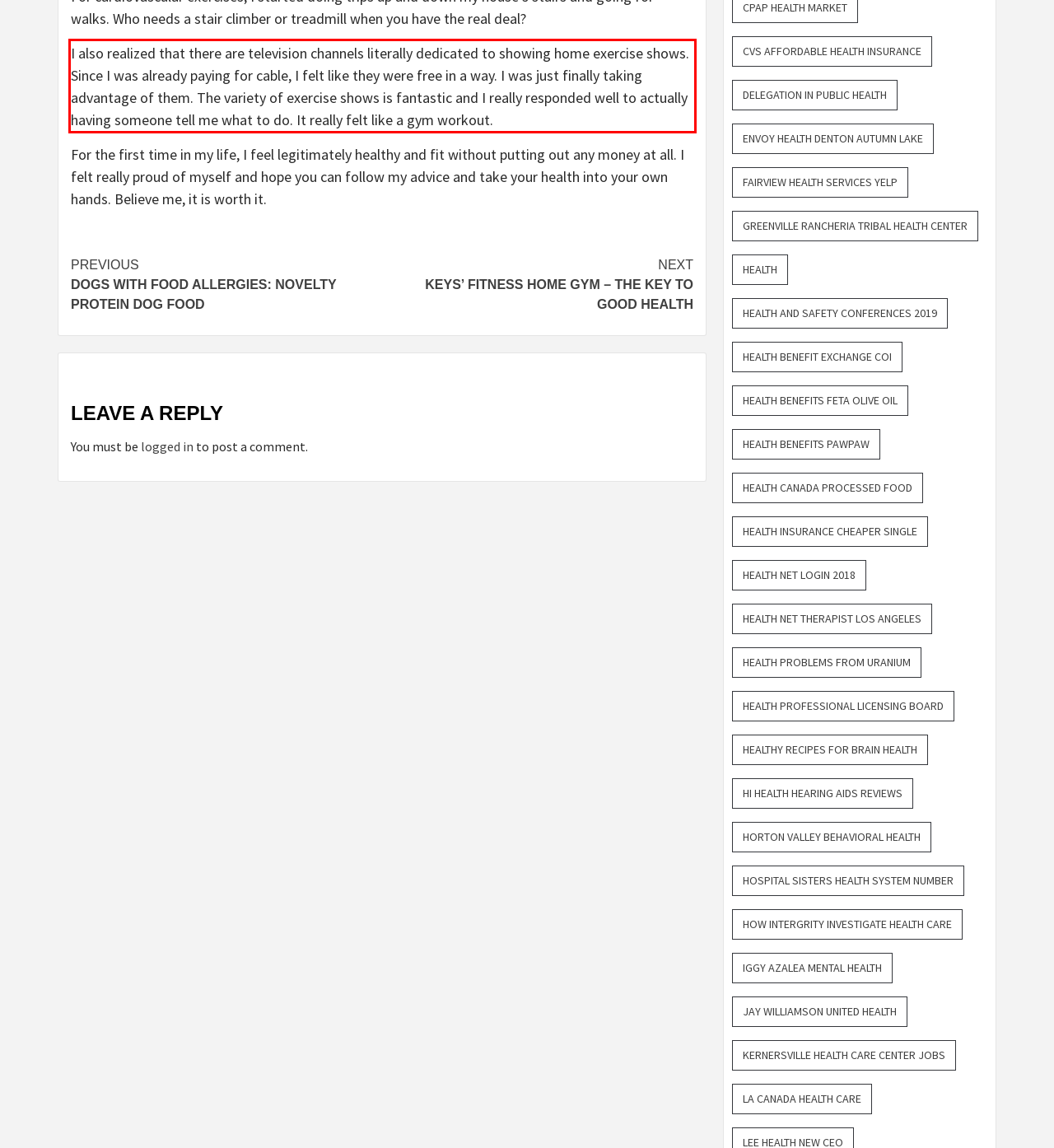Identify the text inside the red bounding box in the provided webpage screenshot and transcribe it.

I also realized that there are television channels literally dedicated to showing home exercise shows. Since I was already paying for cable, I felt like they were free in a way. I was just finally taking advantage of them. The variety of exercise shows is fantastic and I really responded well to actually having someone tell me what to do. It really felt like a gym workout.